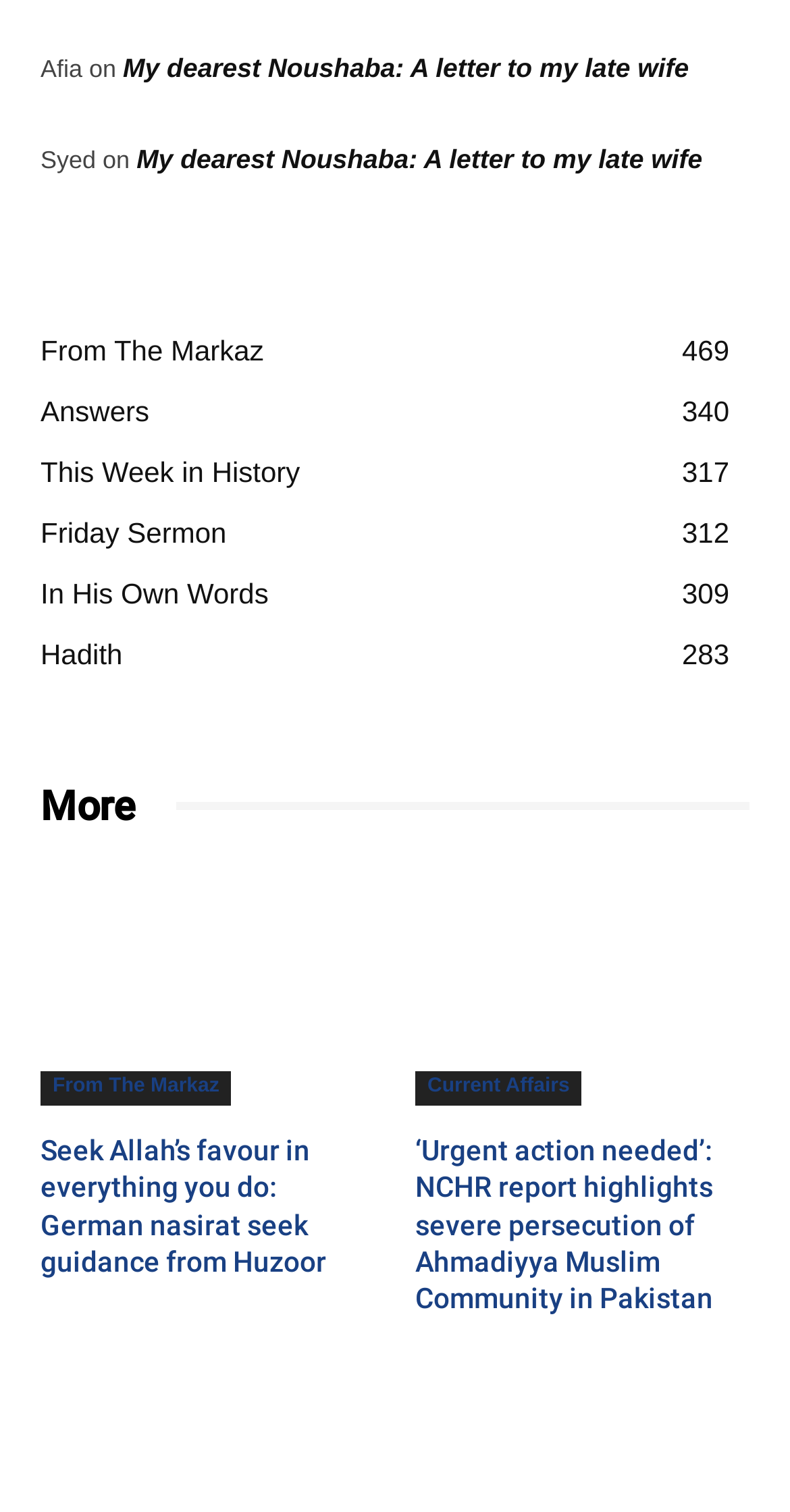Identify the bounding box coordinates of the specific part of the webpage to click to complete this instruction: "Go to HEALTHCARE".

None